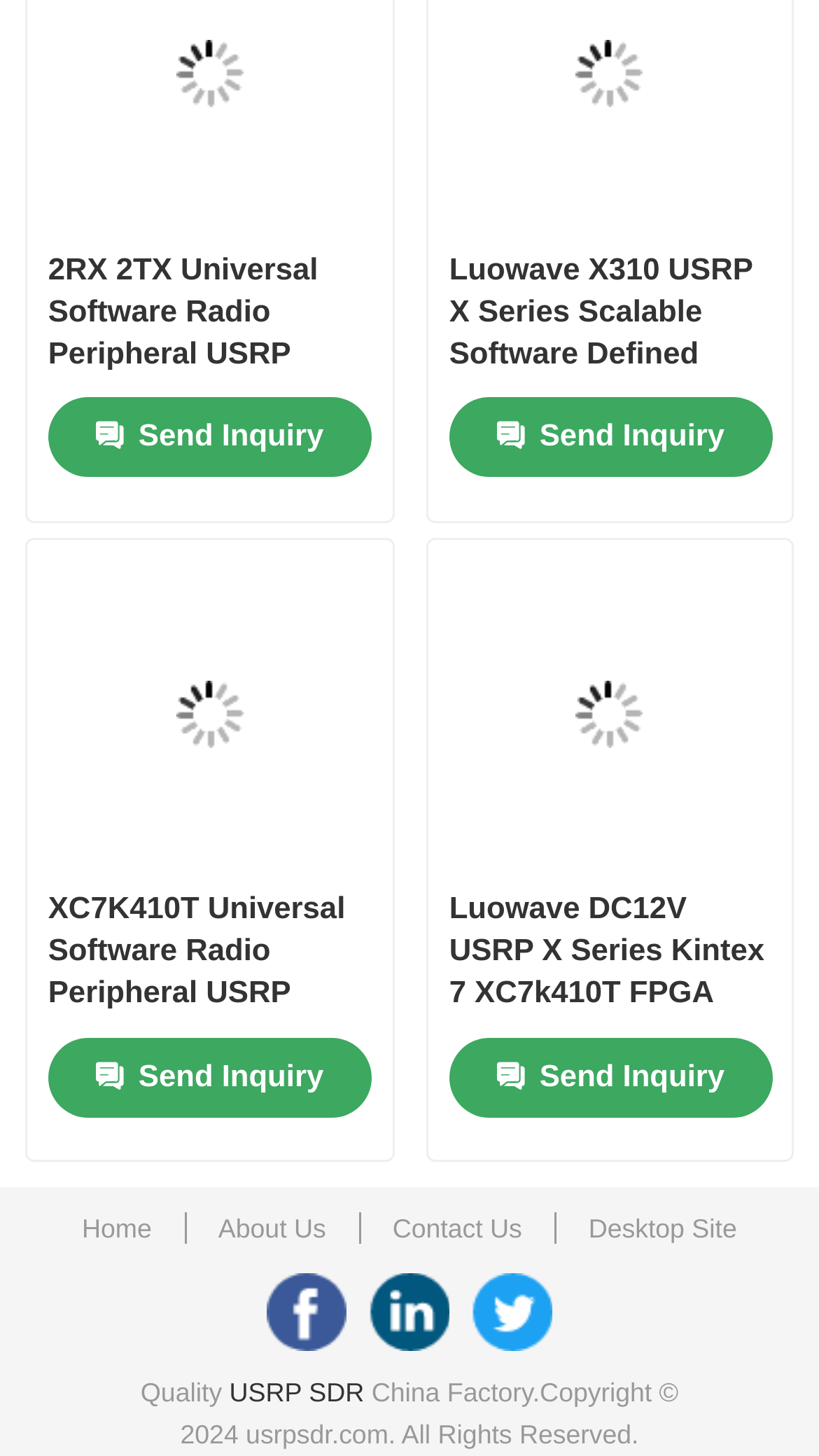Reply to the question with a single word or phrase:
How many 'Send Inquiry' links are there?

4